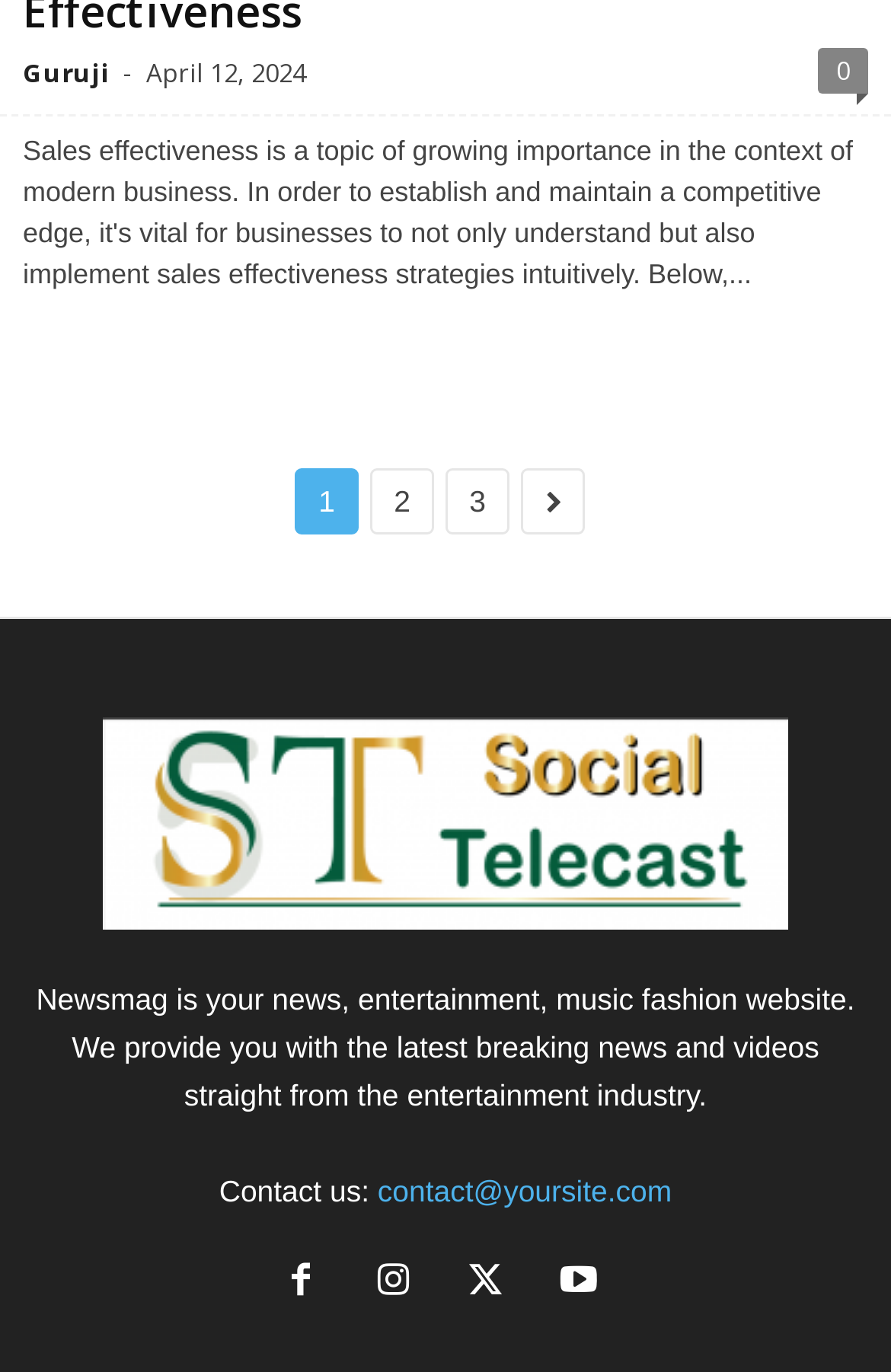Find the bounding box coordinates for the HTML element described in this sentence: "Twitter". Provide the coordinates as four float numbers between 0 and 1, in the format [left, top, right, bottom].

[0.505, 0.923, 0.609, 0.948]